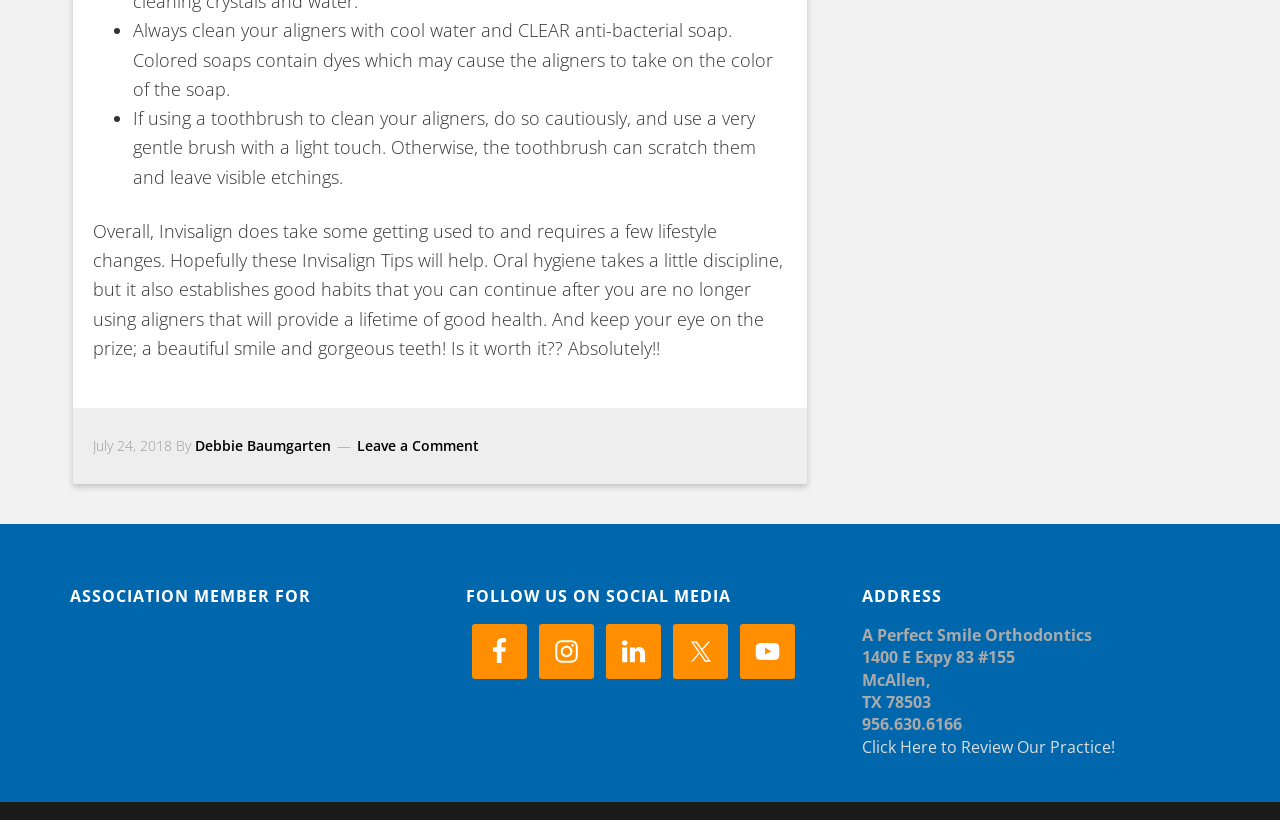Use a single word or phrase to answer the question:
How can you review the practice of A Perfect Smile Orthodontics?

Click Here to Review Our Practice!